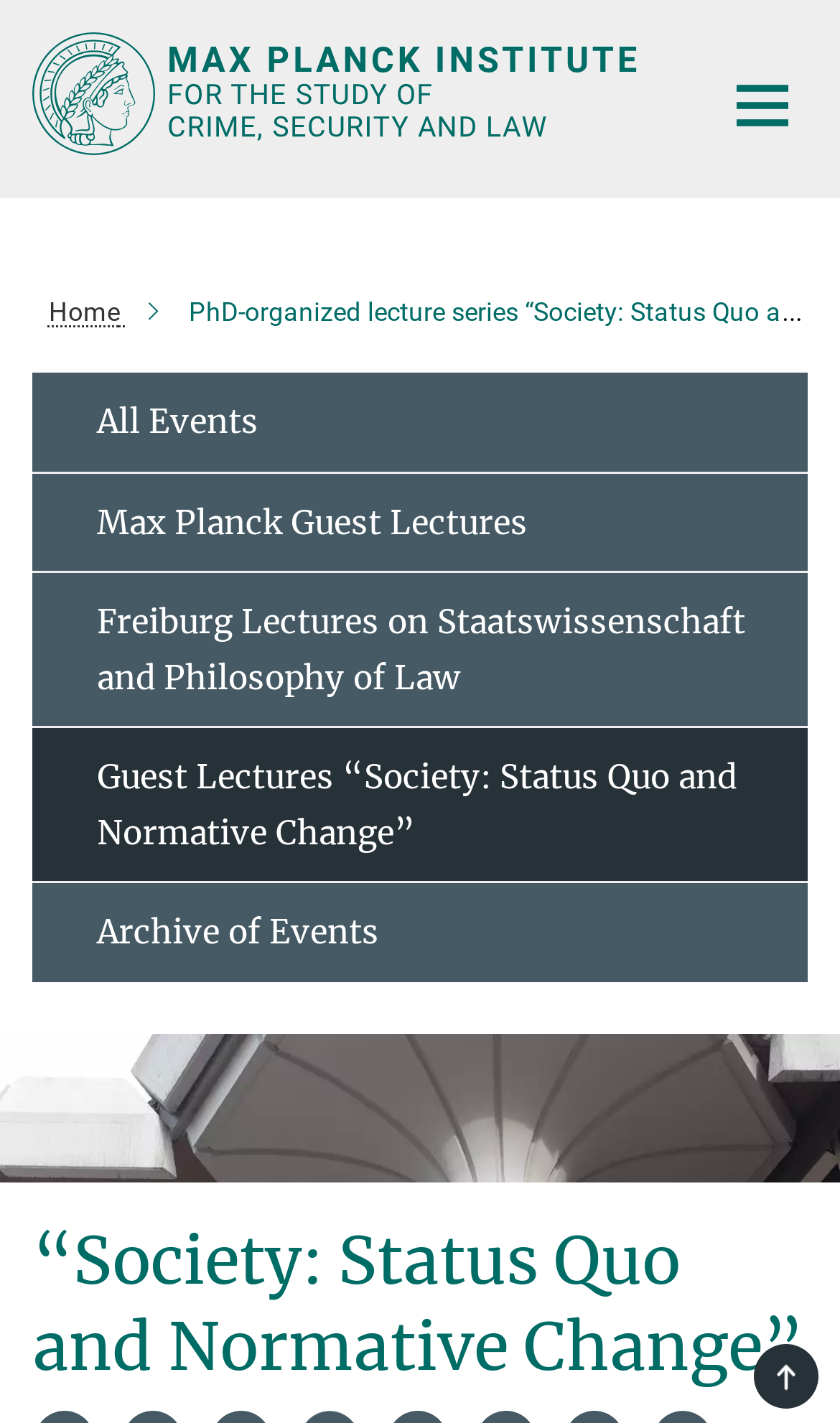What is the purpose of the 'TOP' link?
Answer with a single word or phrase by referring to the visual content.

To go to the top of the page